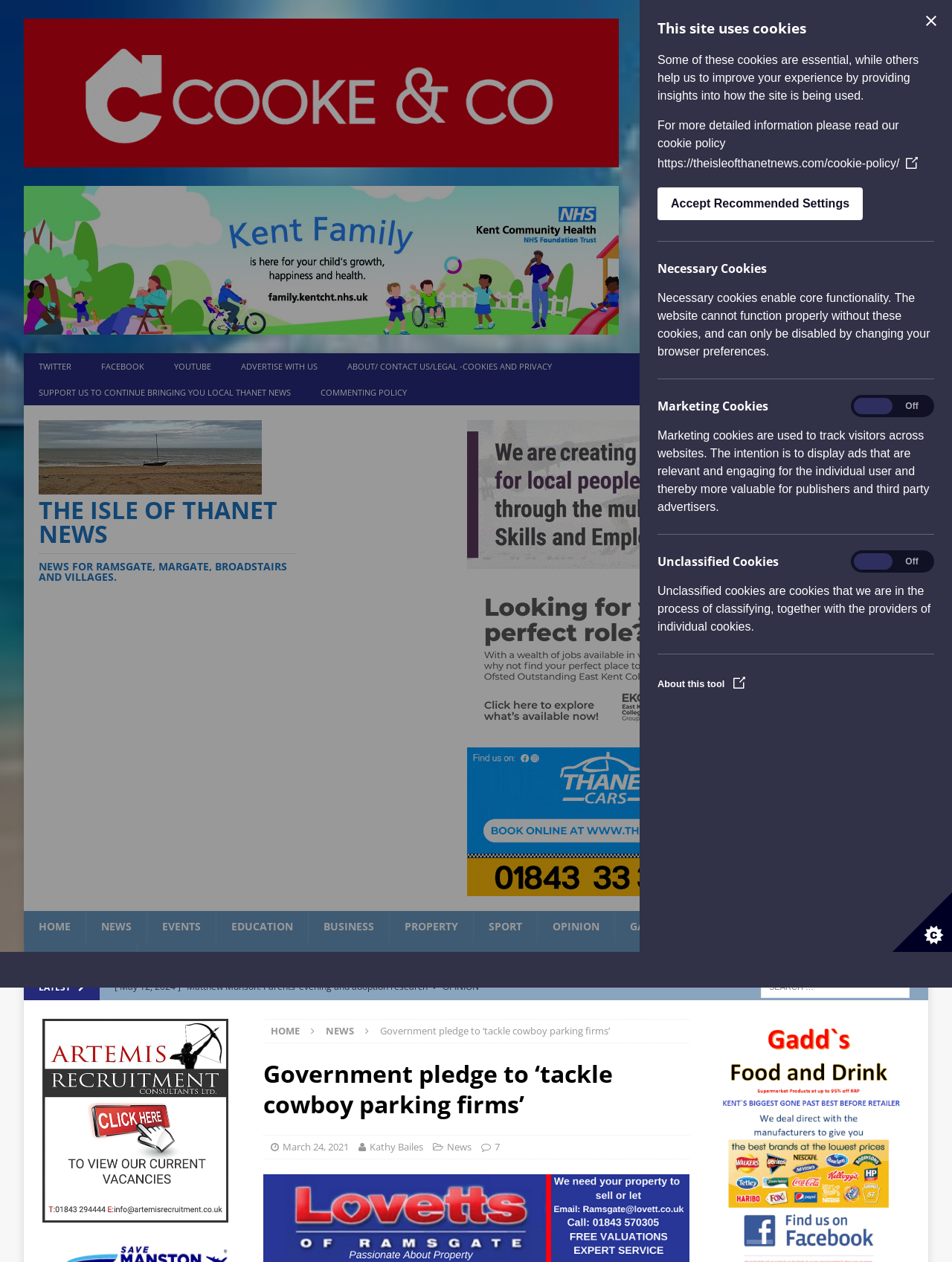How many social media links are present?
Please use the image to deliver a detailed and complete answer.

I counted the number of social media links by examining the top-right corner of the webpage, where such links are commonly found. I found 8 links, including Twitter, Facebook, YouTube, and others, each represented by an icon and text.